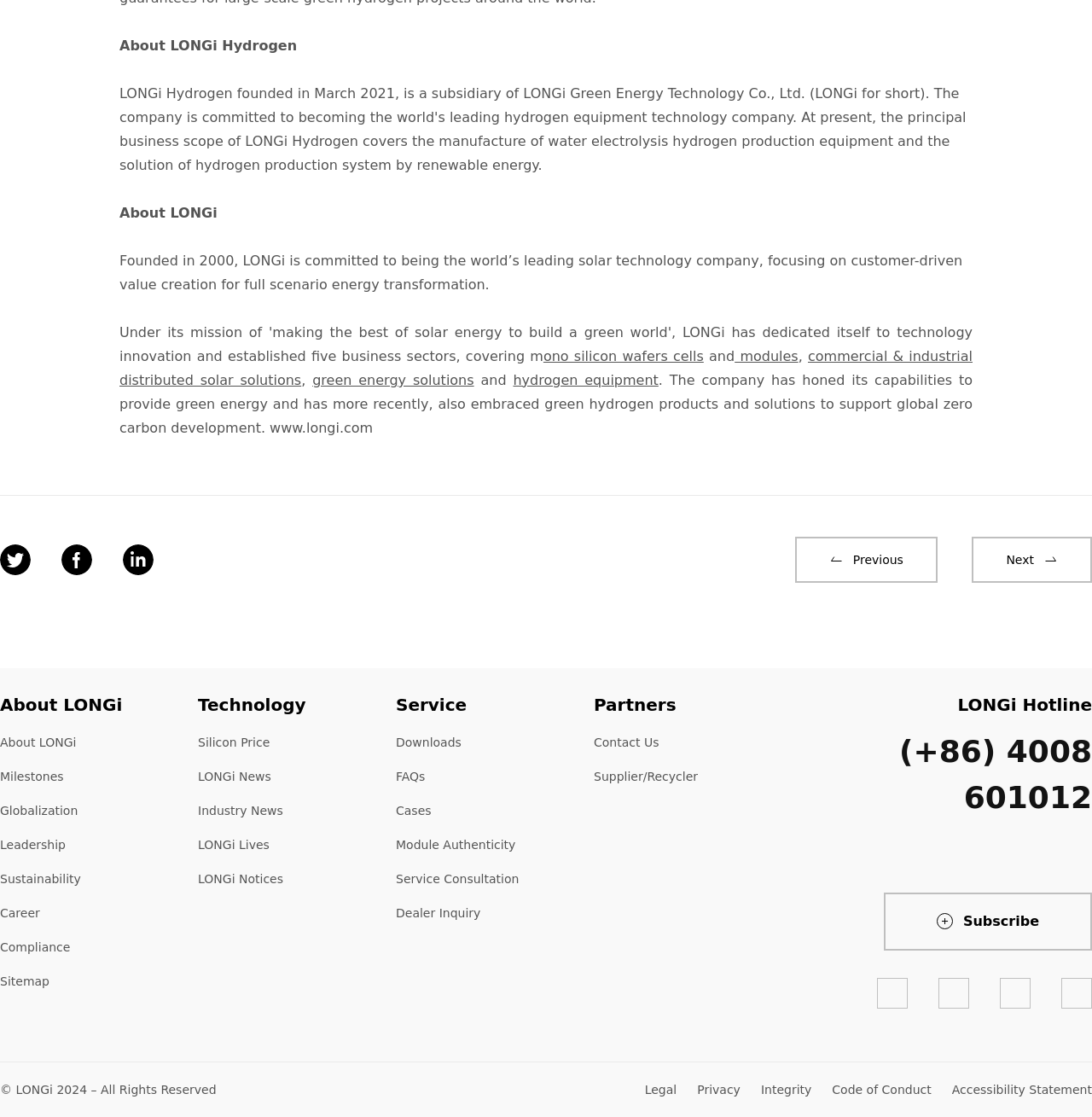Indicate the bounding box coordinates of the element that must be clicked to execute the instruction: "Visit LONGi's twitter page". The coordinates should be given as four float numbers between 0 and 1, i.e., [left, top, right, bottom].

[0.803, 0.875, 0.831, 0.903]